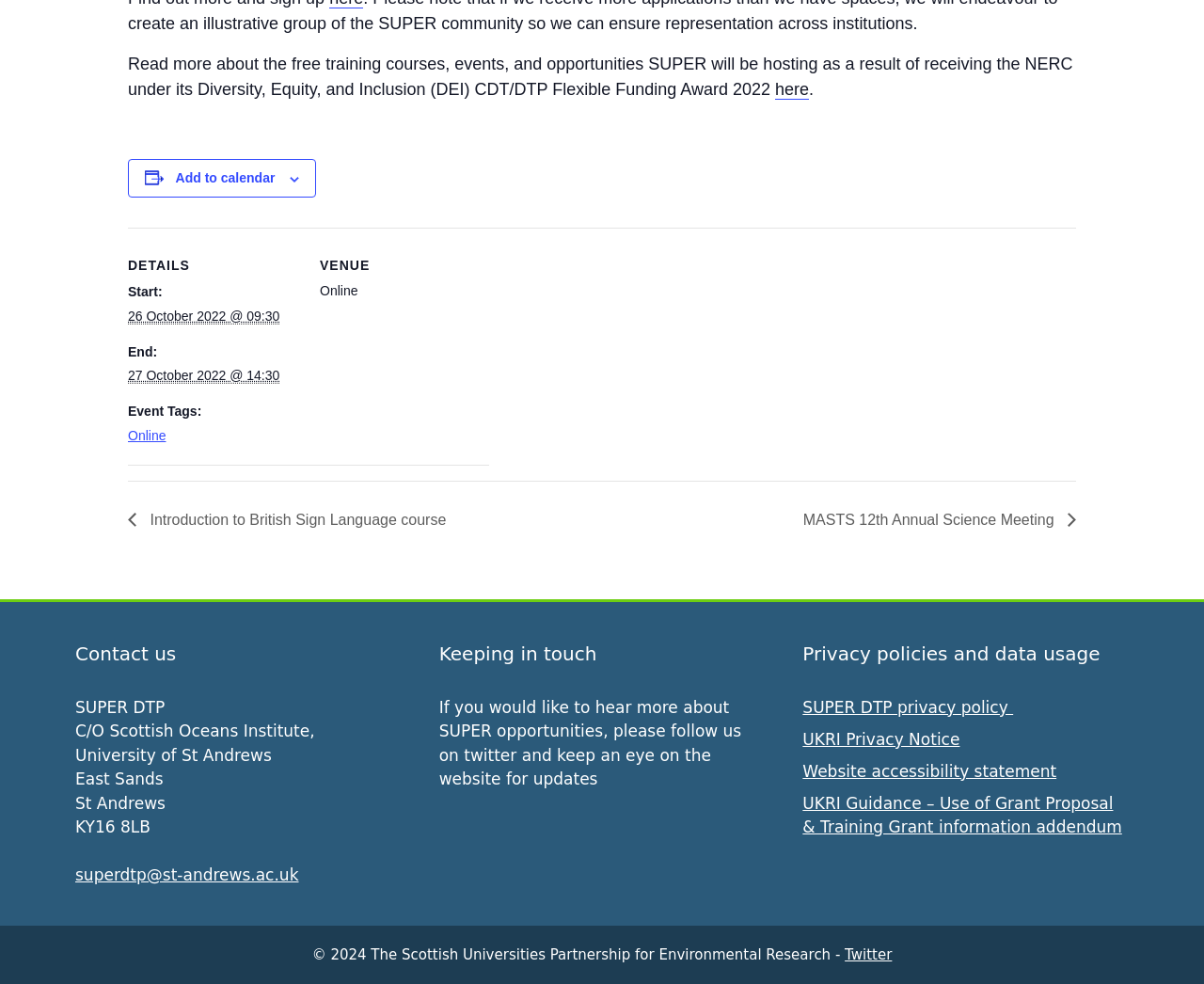Specify the bounding box coordinates of the element's region that should be clicked to achieve the following instruction: "View the SUPER DTP privacy policy". The bounding box coordinates consist of four float numbers between 0 and 1, in the format [left, top, right, bottom].

[0.667, 0.709, 0.842, 0.728]